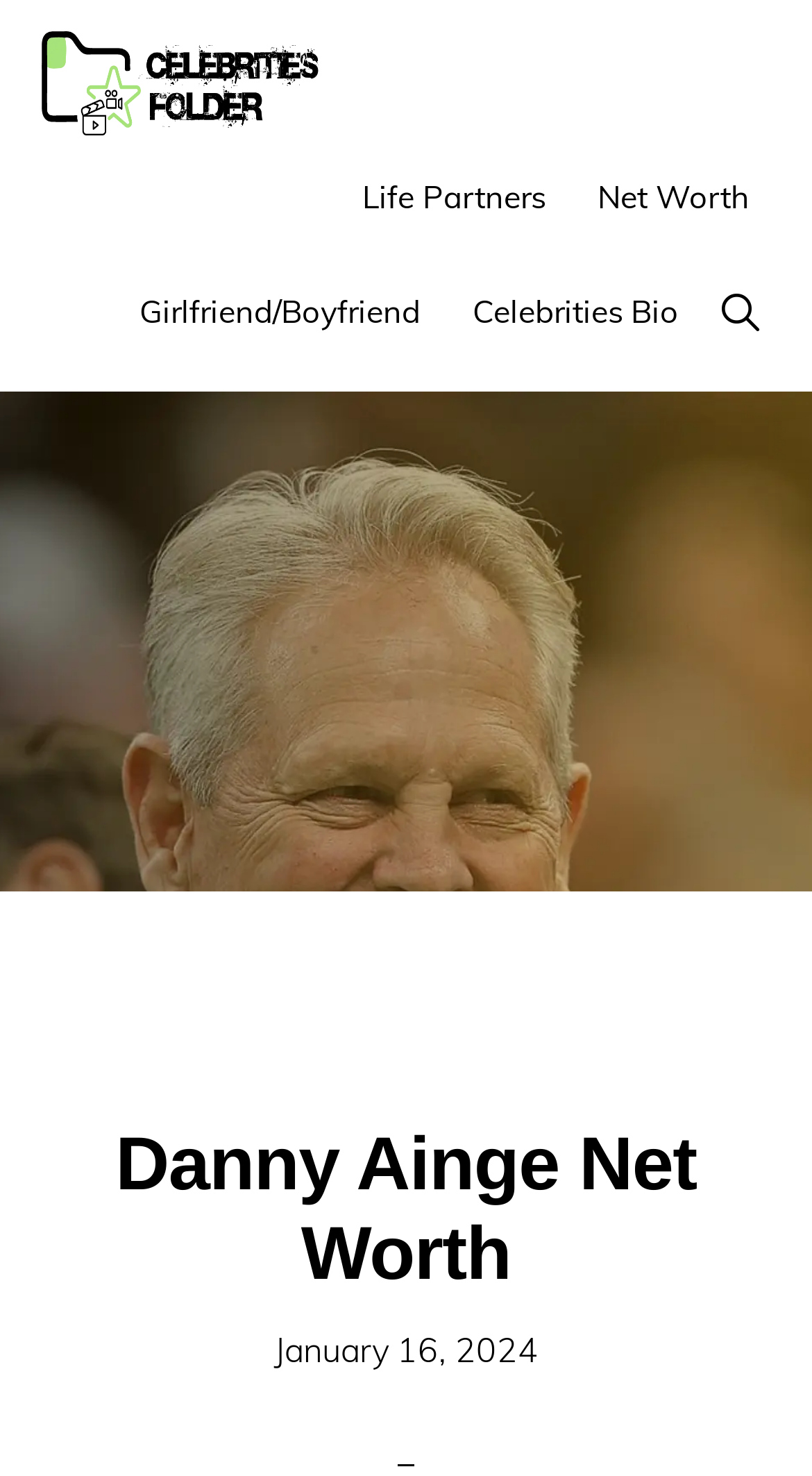What is the purpose of the website?
Refer to the image and answer the question using a single word or phrase.

A Place for celebrities Lovers